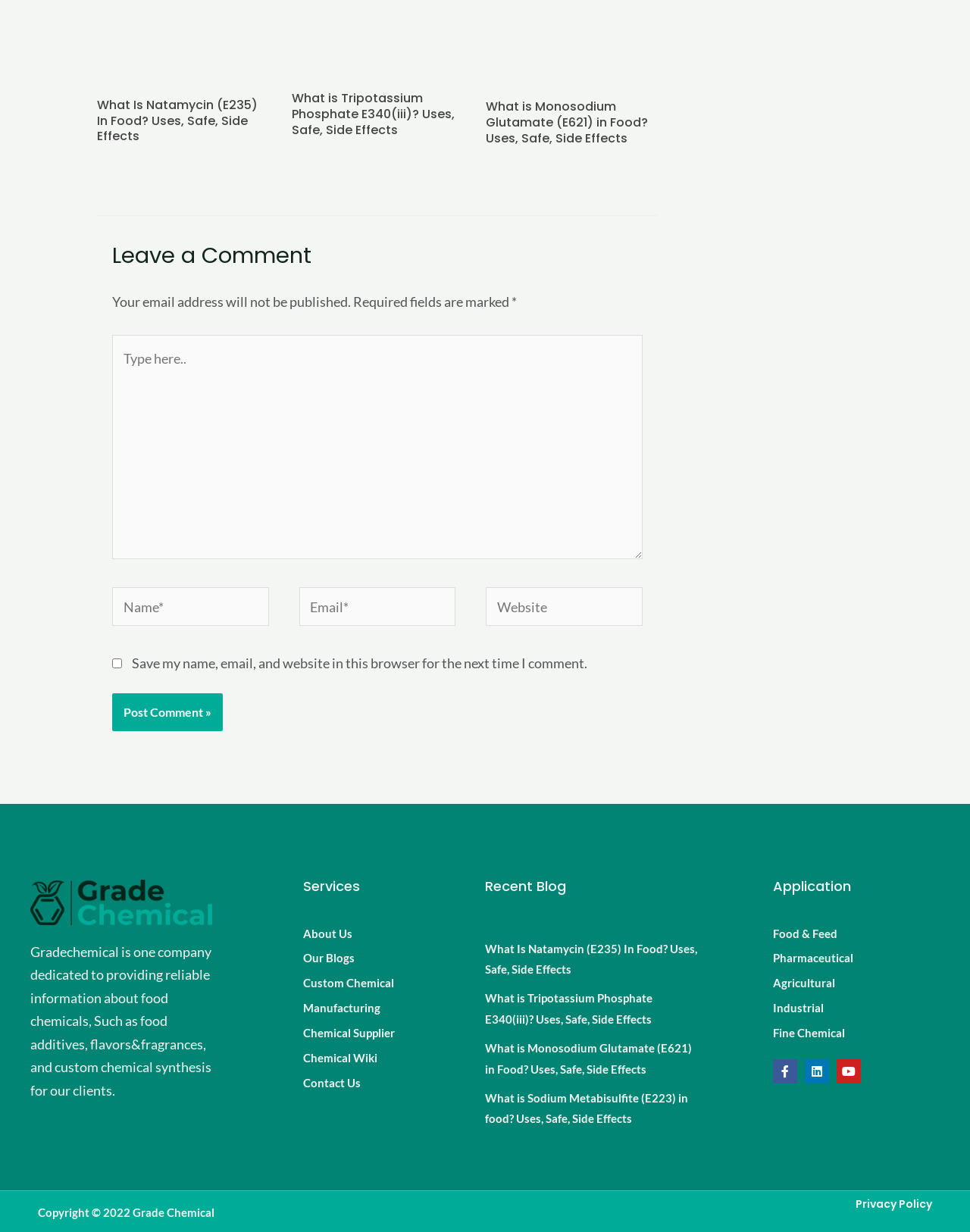What is the company name of this website?
Using the image, elaborate on the answer with as much detail as possible.

I found the company name 'Grade Chemical' in the image and link with the ID 512 and 648, and also in the static text with the ID 513, which provides a brief introduction to the company.